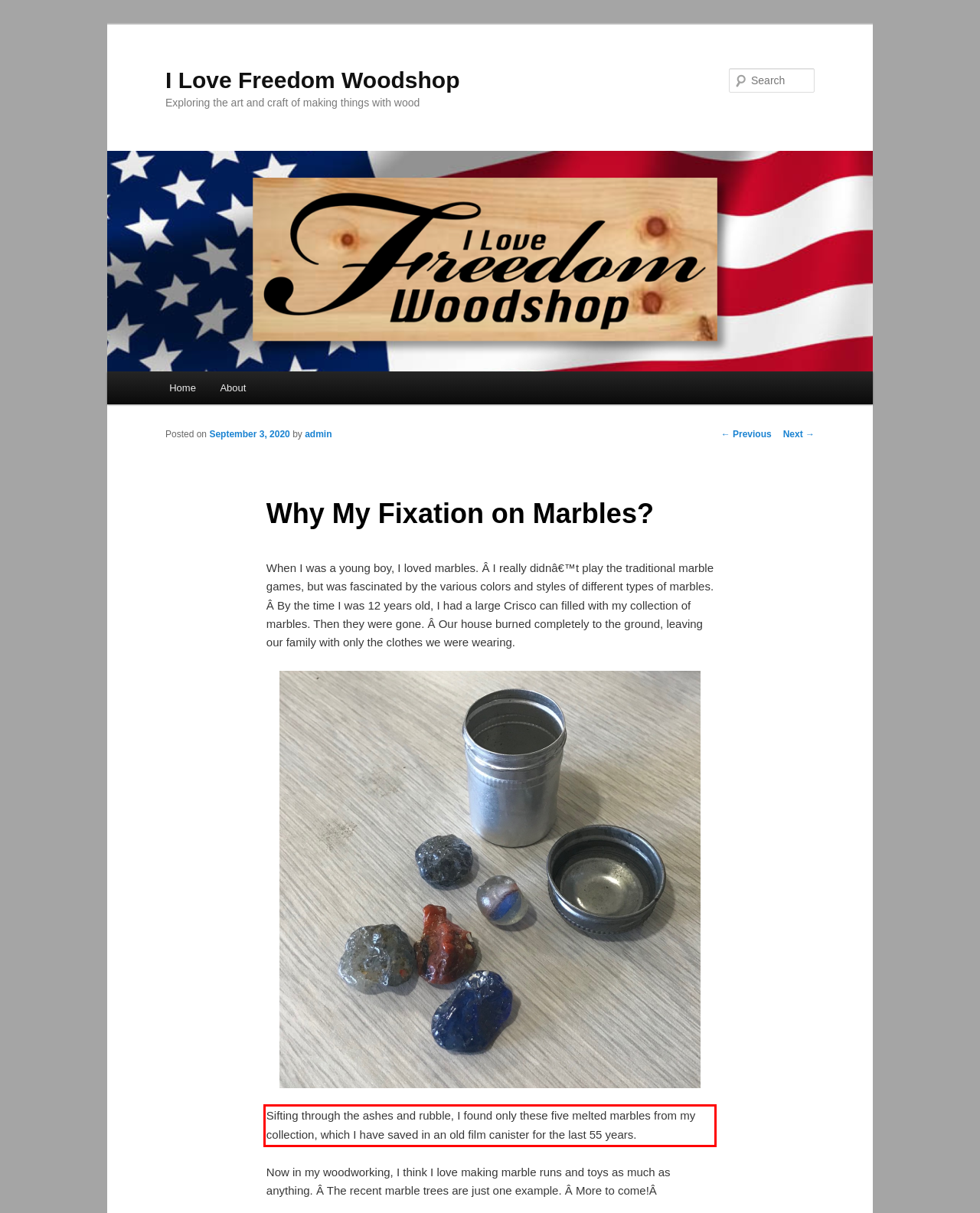Look at the provided screenshot of the webpage and perform OCR on the text within the red bounding box.

Sifting through the ashes and rubble, I found only these five melted marbles from my collection, which I have saved in an old film canister for the last 55 years.